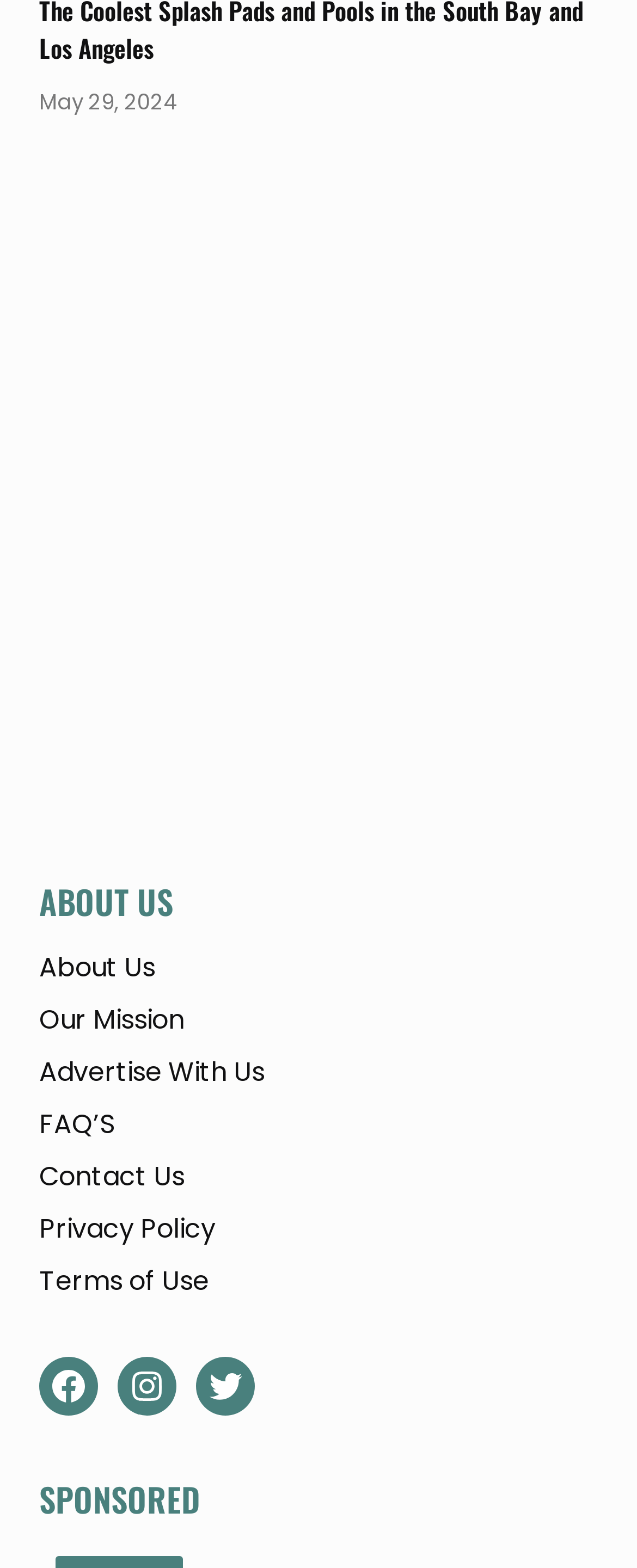Please locate the bounding box coordinates for the element that should be clicked to achieve the following instruction: "Read about us". Ensure the coordinates are given as four float numbers between 0 and 1, i.e., [left, top, right, bottom].

[0.062, 0.601, 0.938, 0.634]